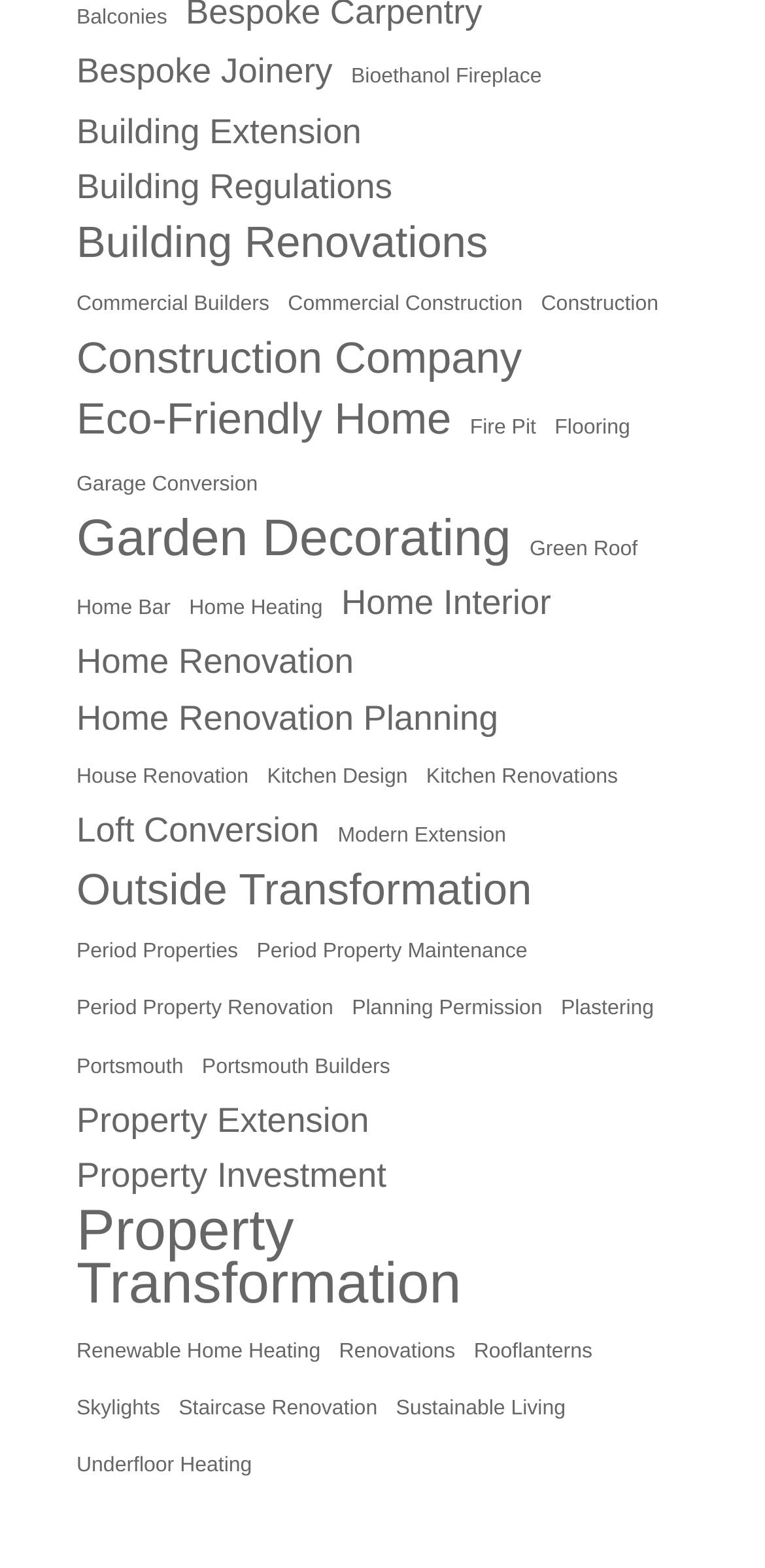Can you find the bounding box coordinates of the area I should click to execute the following instruction: "Discover Underfloor Heating"?

[0.1, 0.918, 0.329, 0.952]